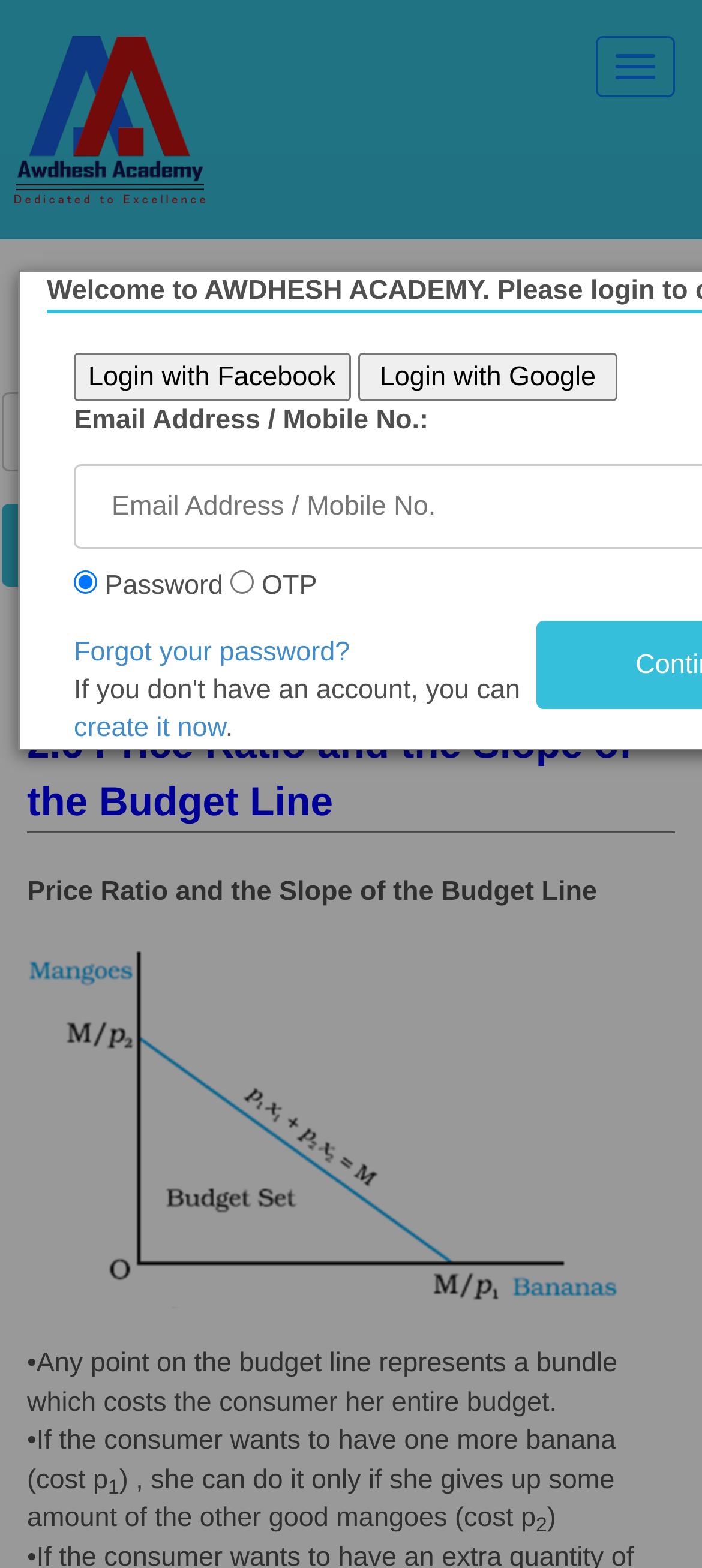What is the topic being discussed?
Refer to the screenshot and answer in one word or phrase.

Price Ratio and the Slope of the Budget Line